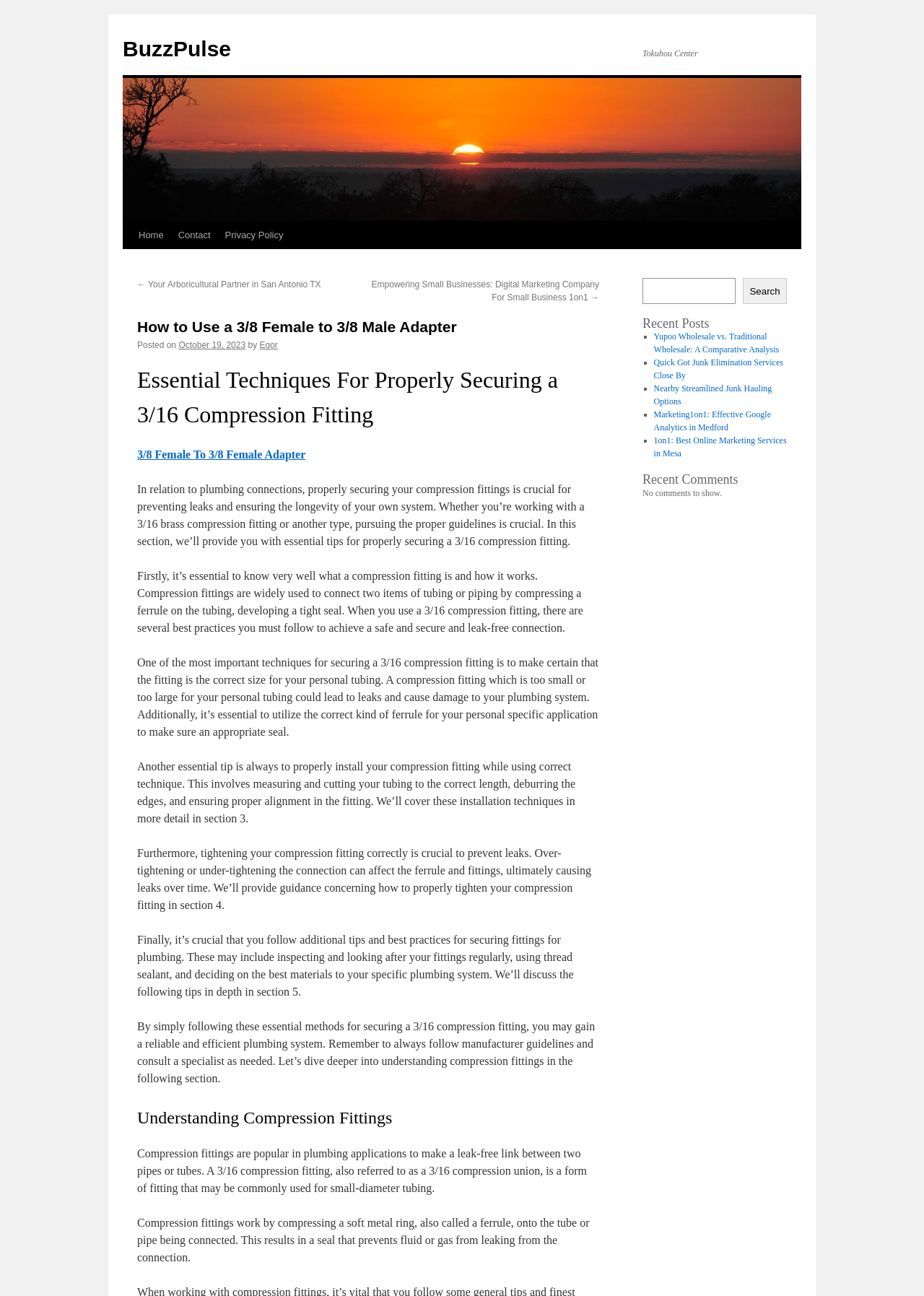Give a concise answer of one word or phrase to the question: 
What is the recommended approach to tightening a compression fitting?

To tighten correctly